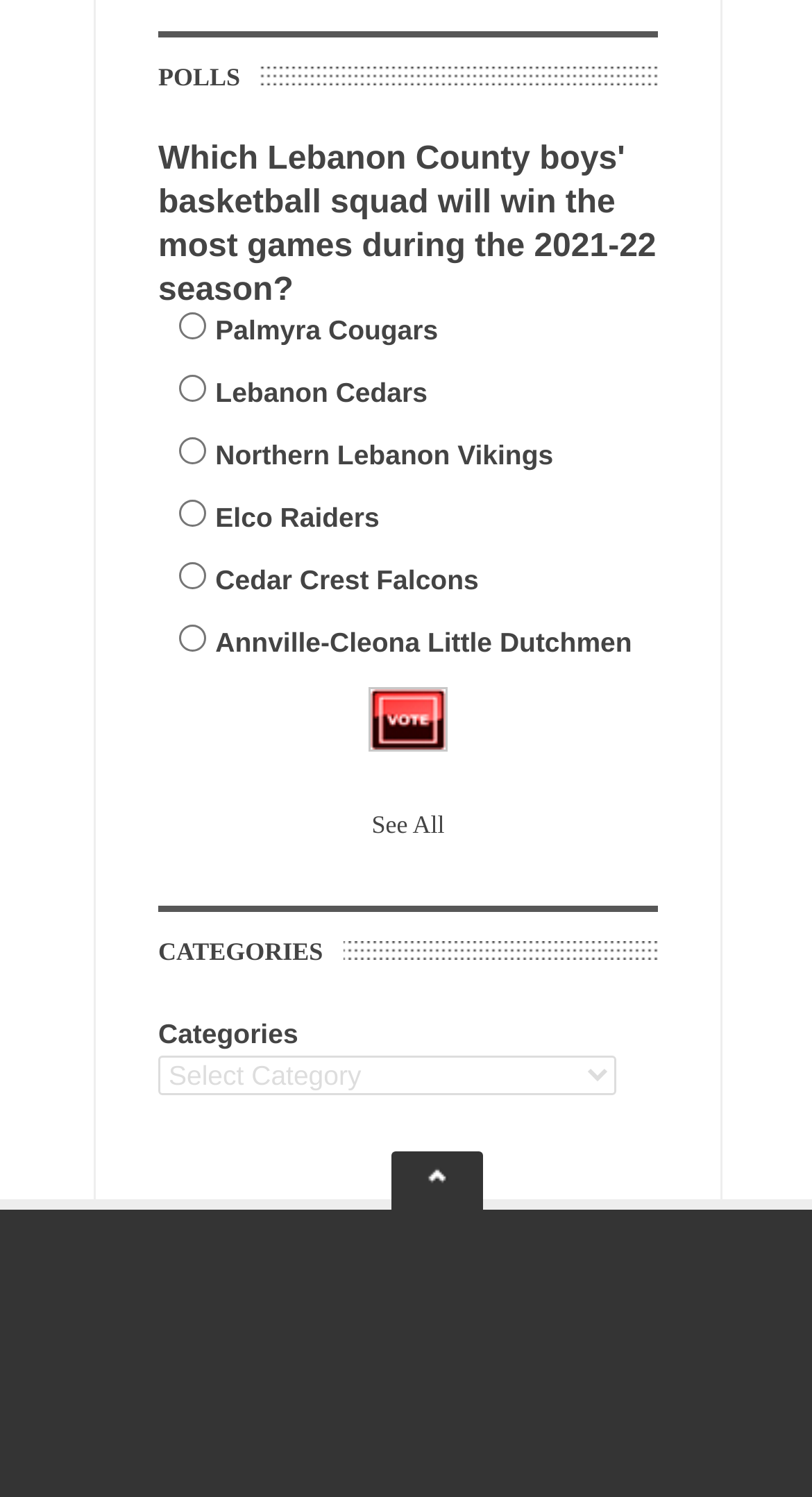Indicate the bounding box coordinates of the clickable region to achieve the following instruction: "go to previous page."

None